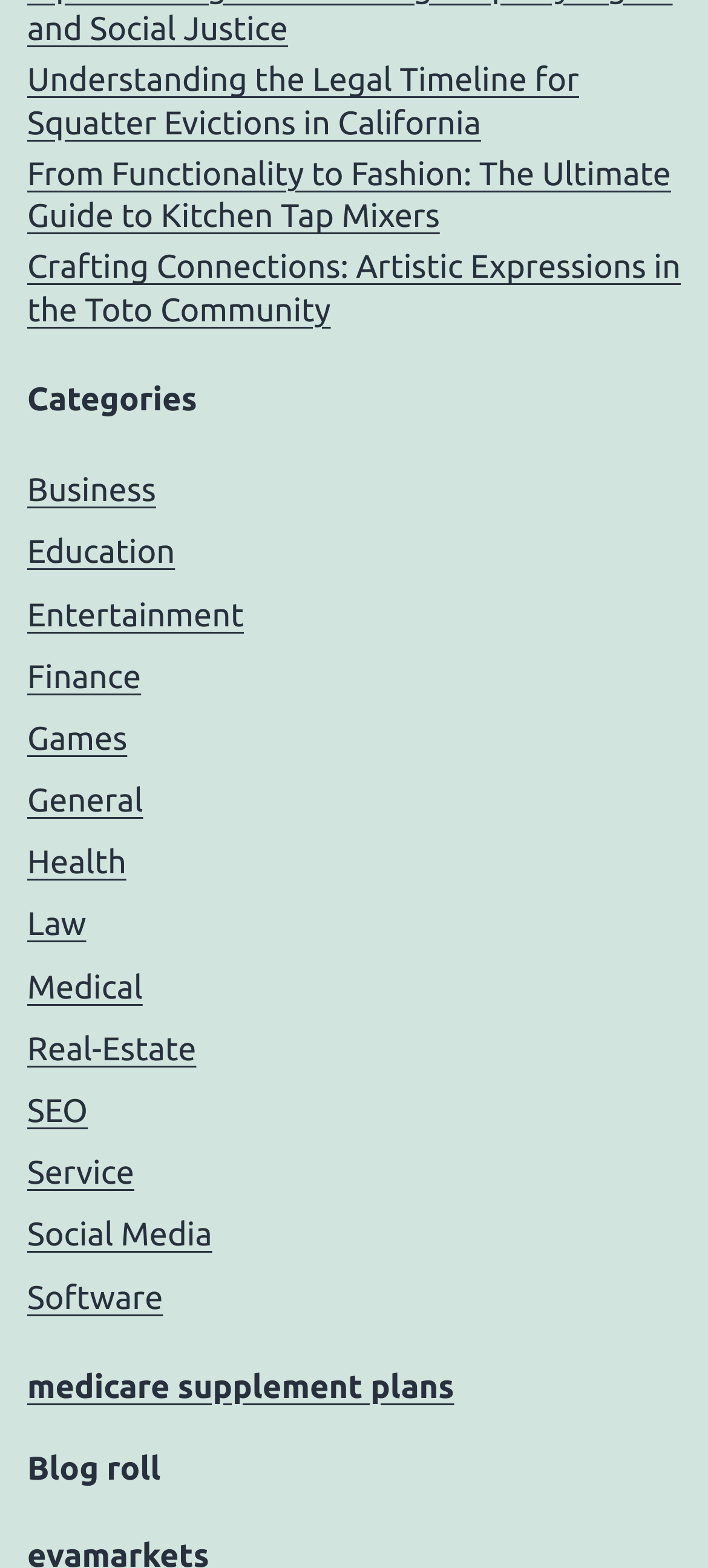What is the topic of the first article?
Please provide a single word or phrase answer based on the image.

Squatter Evictions in California